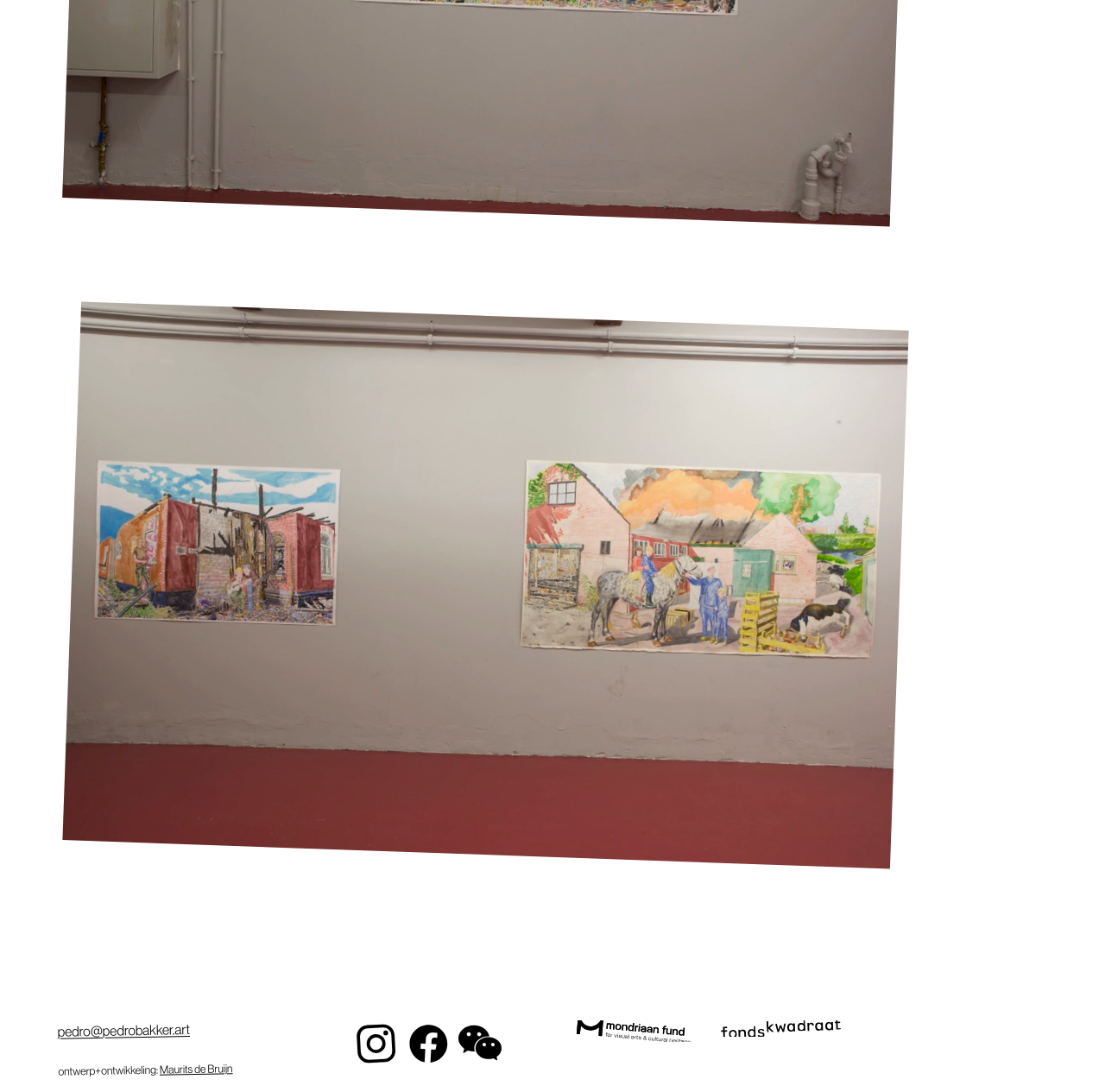Using details from the image, please answer the following question comprehensively:
What is the email address of Pedro?

I found the email address by looking at the link element with the text 'pedro@pedrobakker.art' which is located at the bottom of the page.